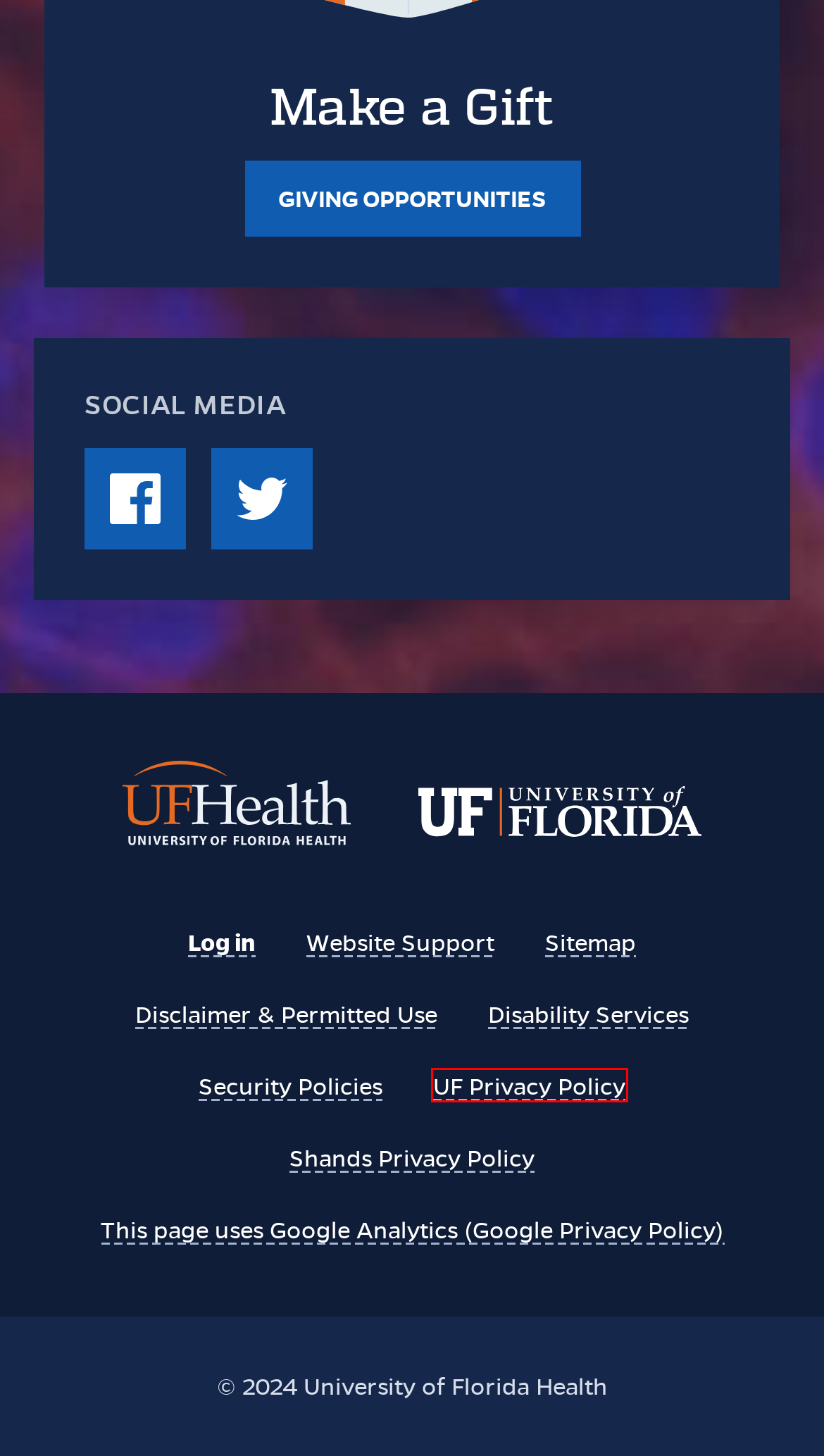You are presented with a screenshot of a webpage containing a red bounding box around a particular UI element. Select the best webpage description that matches the new webpage after clicking the element within the bounding box. Here are the candidates:
A. Mental object rotation in Parkinson's disease - PubMed
B. Privacy and Security Policies - UF Health
C. Information Security – University of Florida
D. Contact the Webmaster »  Web Services » UF Health » University of Florida
E. Online/Internet Privacy Statement »  Privacy » University of Florida
F. Neurology Clinical Fund - University of Florida Advancement
G. Disclaimer and permitted use - UF Health
H. Effects of donepezil on verbal memory after semantic processing in healthy older adults - PubMed

E